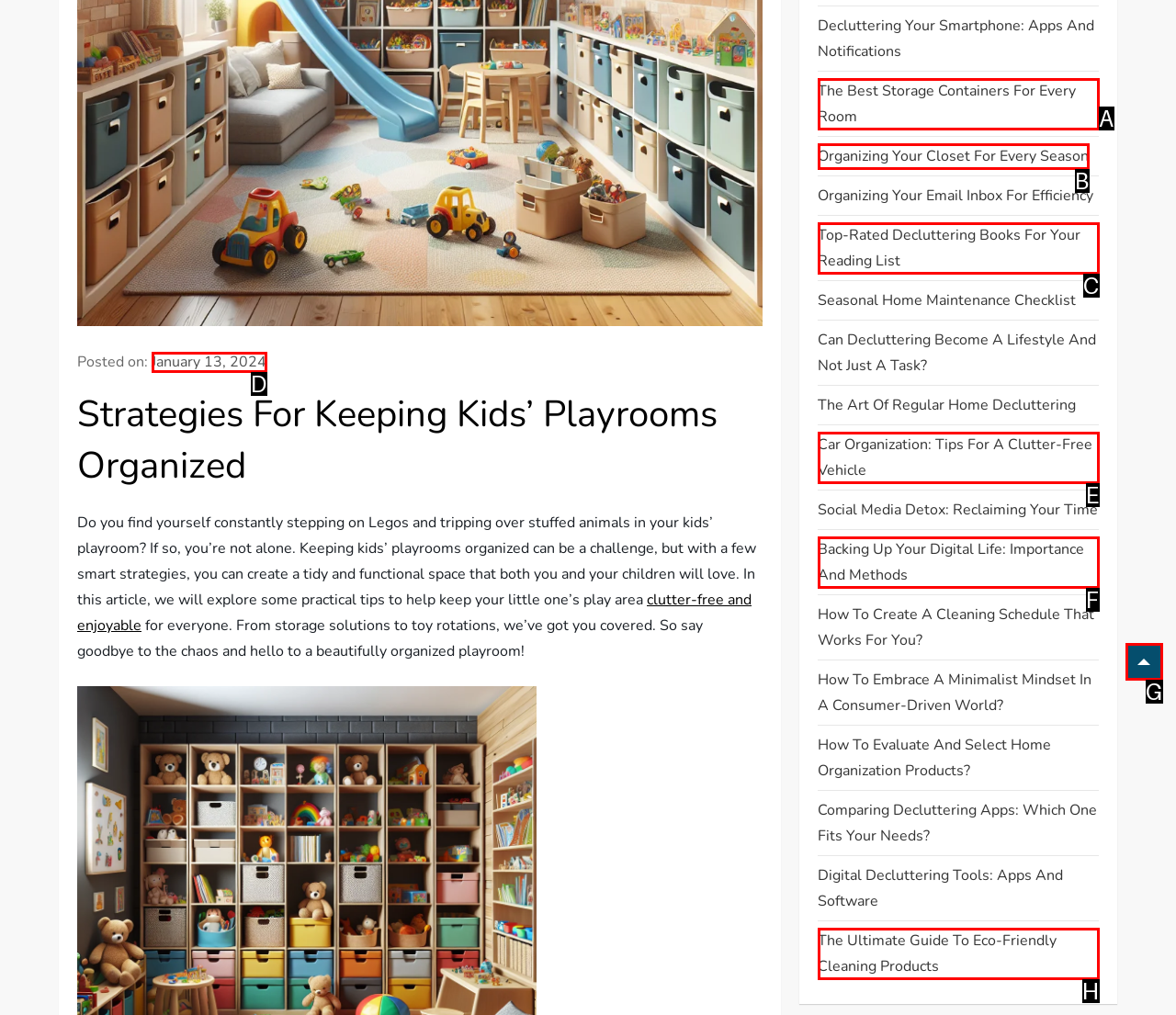Match the description: January 13, 2024January 17, 2024 to one of the options shown. Reply with the letter of the best match.

D